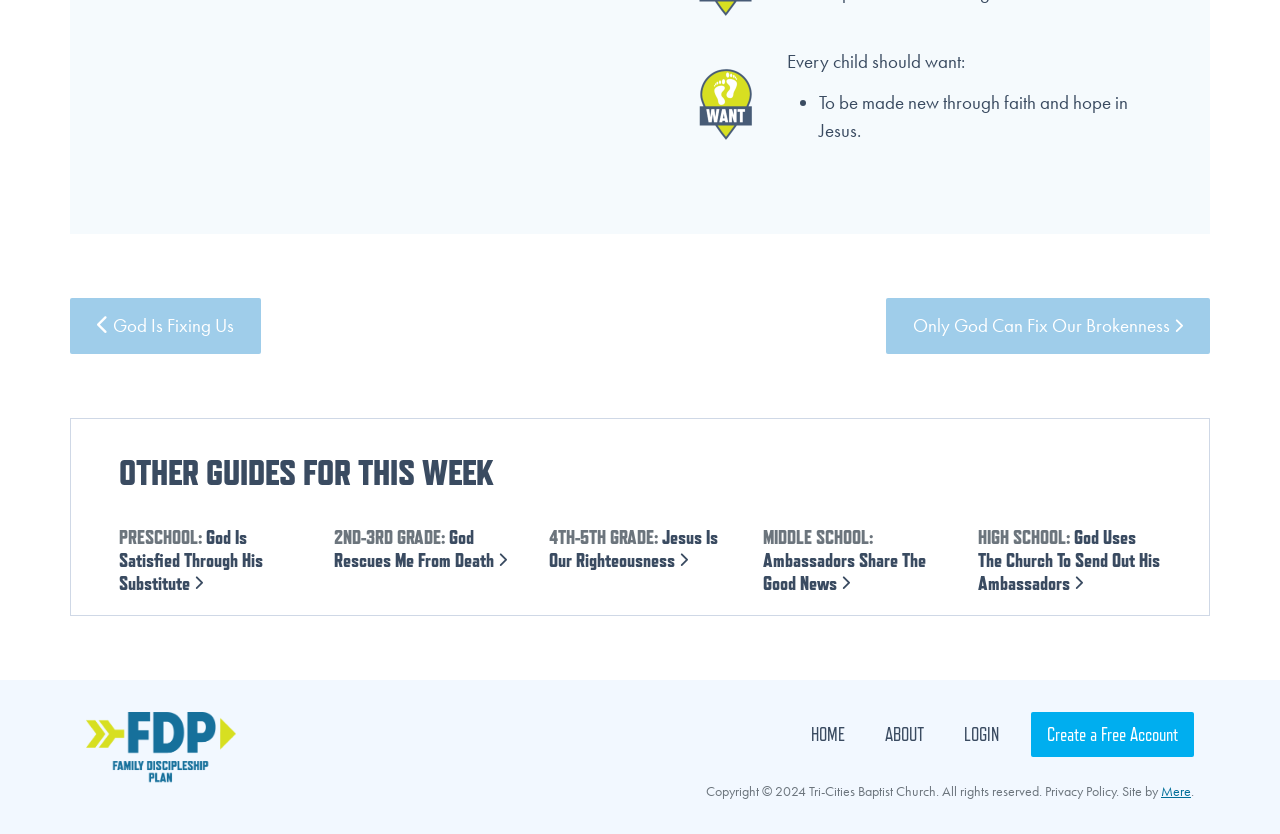Show the bounding box coordinates for the HTML element as described: "Home".

[0.627, 0.854, 0.666, 0.908]